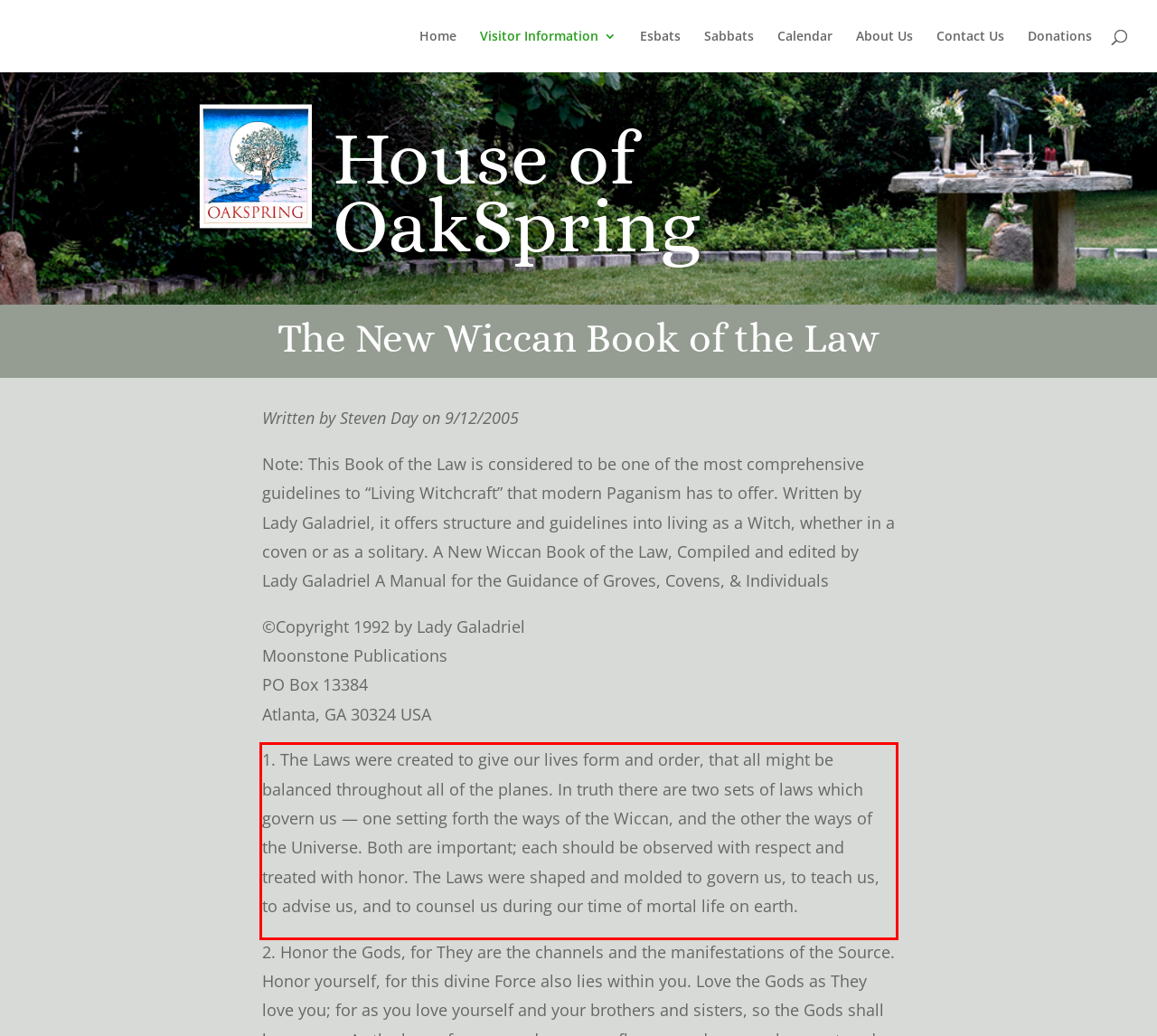Please perform OCR on the UI element surrounded by the red bounding box in the given webpage screenshot and extract its text content.

1. The Laws were created to give our lives form and order, that all might be balanced throughout all of the planes. In truth there are two sets of laws which govern us — one setting forth the ways of the Wiccan, and the other the ways of the Universe. Both are important; each should be observed with respect and treated with honor. The Laws were shaped and molded to govern us, to teach us, to advise us, and to counsel us during our time of mortal life on earth.